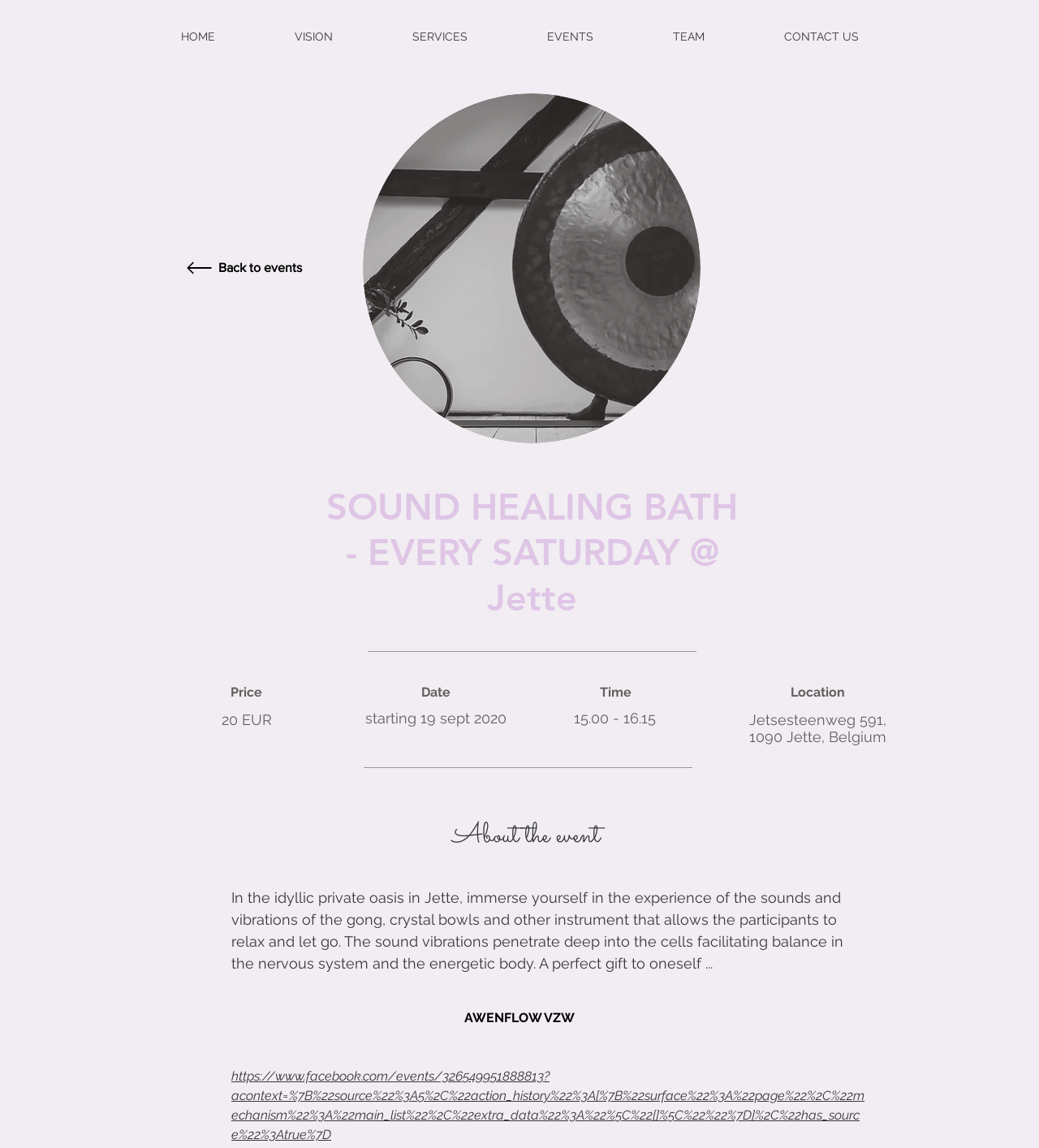Please provide the bounding box coordinates in the format (top-left x, top-left y, bottom-right x, bottom-right y). Remember, all values are floating point numbers between 0 and 1. What is the bounding box coordinate of the region described as: Back to events

[0.21, 0.219, 0.297, 0.248]